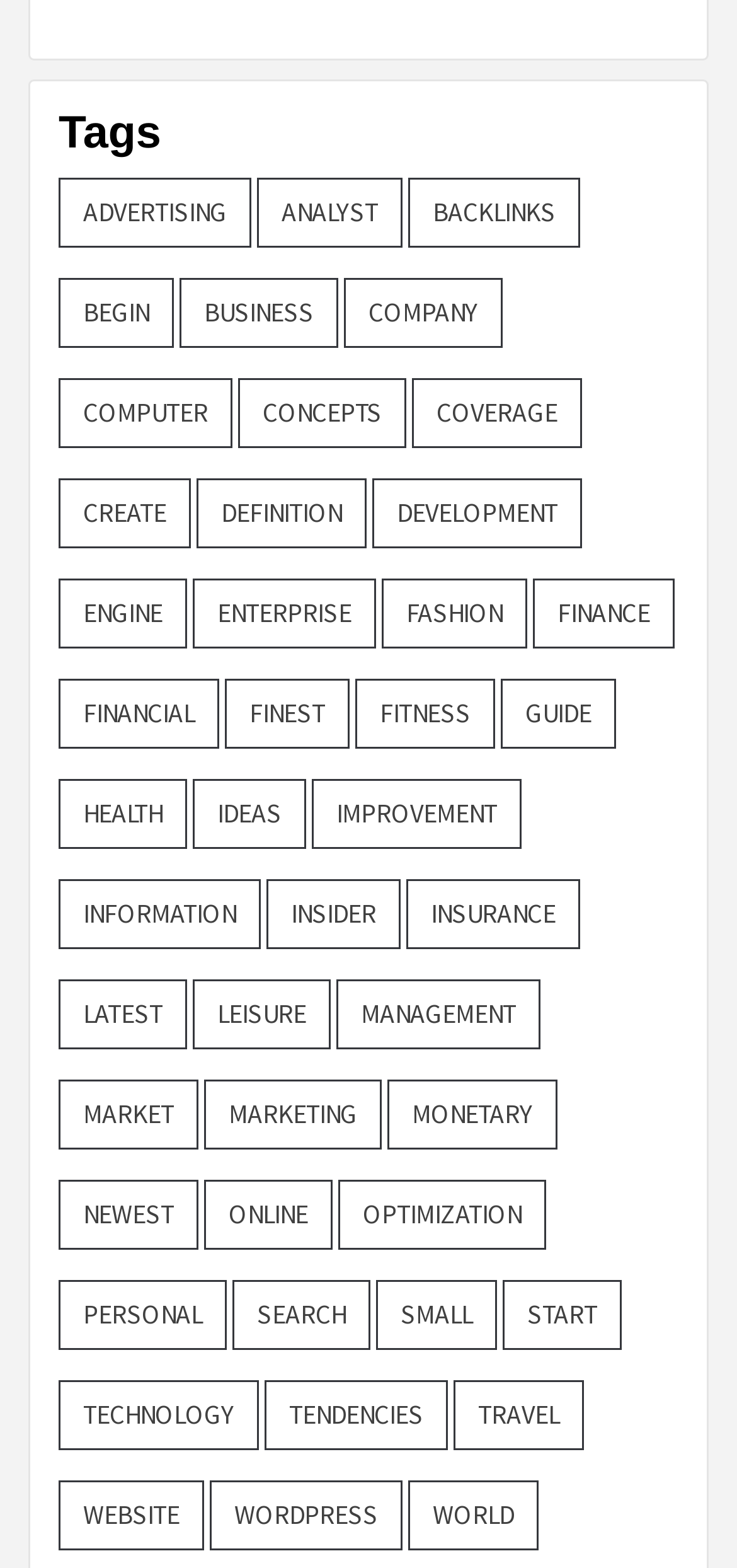Identify the bounding box coordinates of the specific part of the webpage to click to complete this instruction: "explore computer".

[0.079, 0.242, 0.315, 0.286]